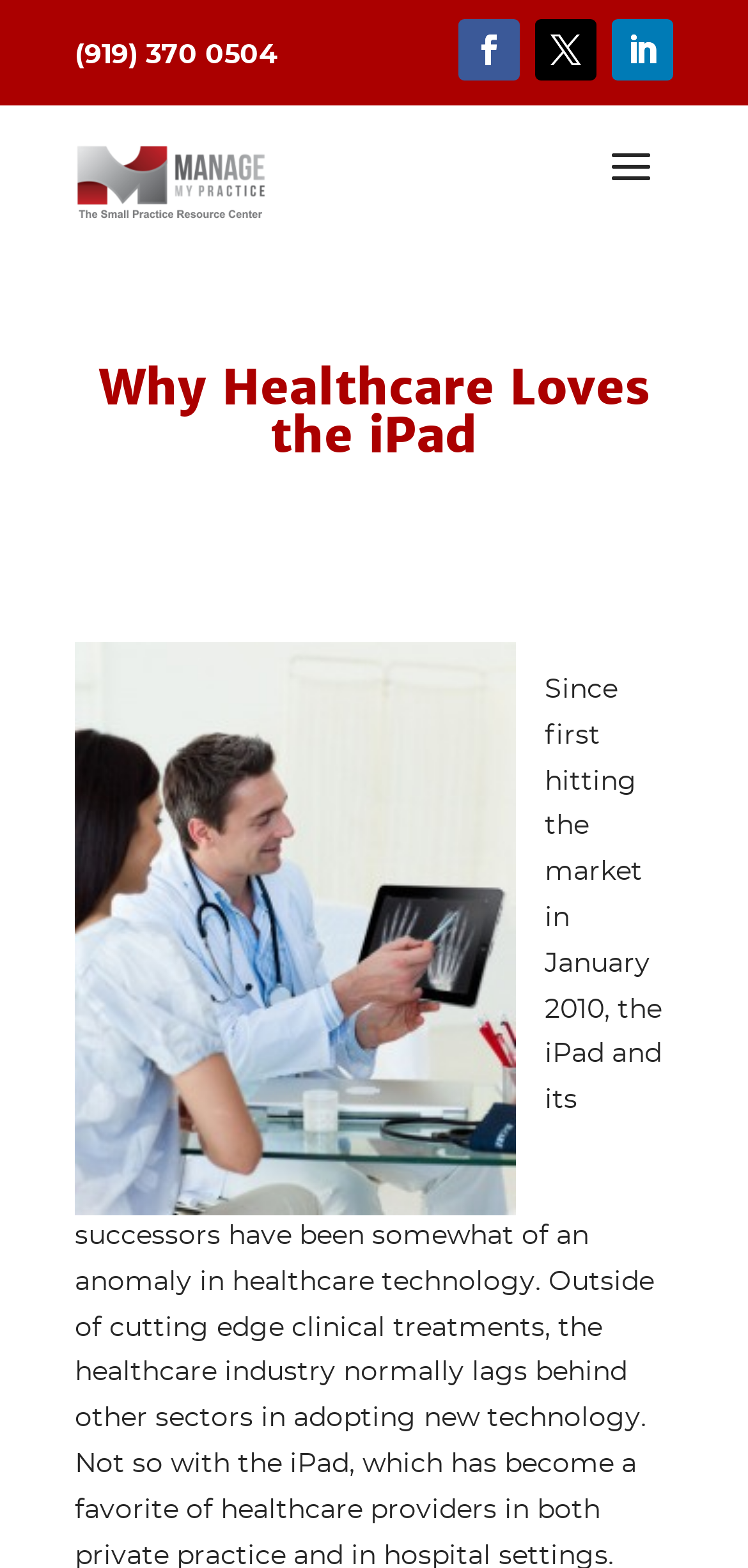Articulate a complete and detailed caption of the webpage elements.

The webpage is about the use of iPads in healthcare, with a focus on why they are widely adopted in the industry. At the top left of the page, there is a phone number "(919) 370 0504" displayed. Next to it, there are three social media icons, aligned horizontally, which are Facebook, Twitter, and LinkedIn, respectively. 

Below the phone number and social media icons, there is a logo of "Manage My Practice" with a link to the website. The logo is positioned at the top left corner of the page. 

The main heading "Why Healthcare Loves the iPad" is centered at the top of the page, spanning almost the entire width. 

Below the main heading, there is a large image that takes up most of the page, showcasing an iPad being used in a healthcare setting. The image is positioned in the middle of the page, with some empty space above and below it.